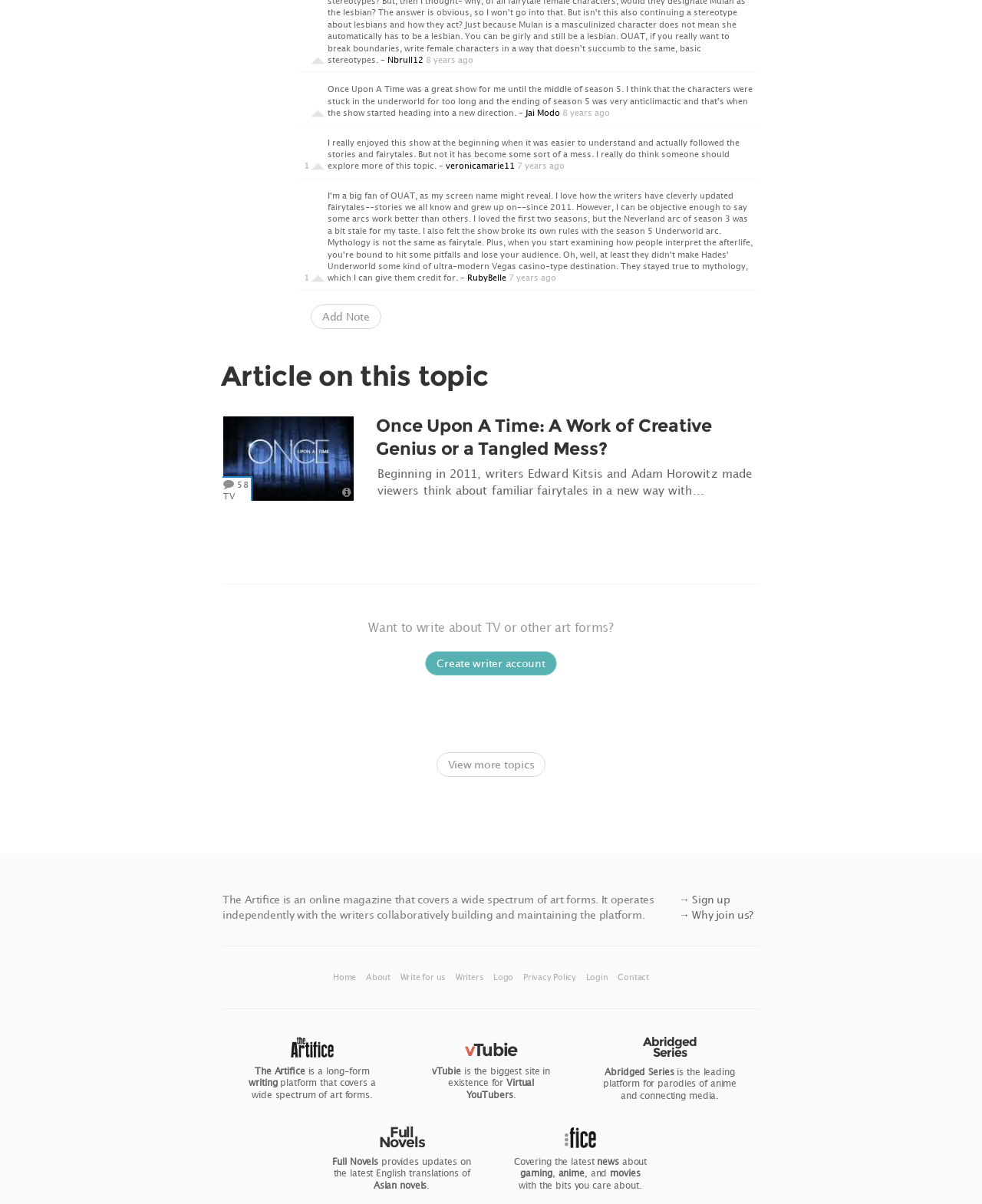What is the purpose of the 'Add Note' button?
Refer to the image and provide a one-word or short phrase answer.

To add a note